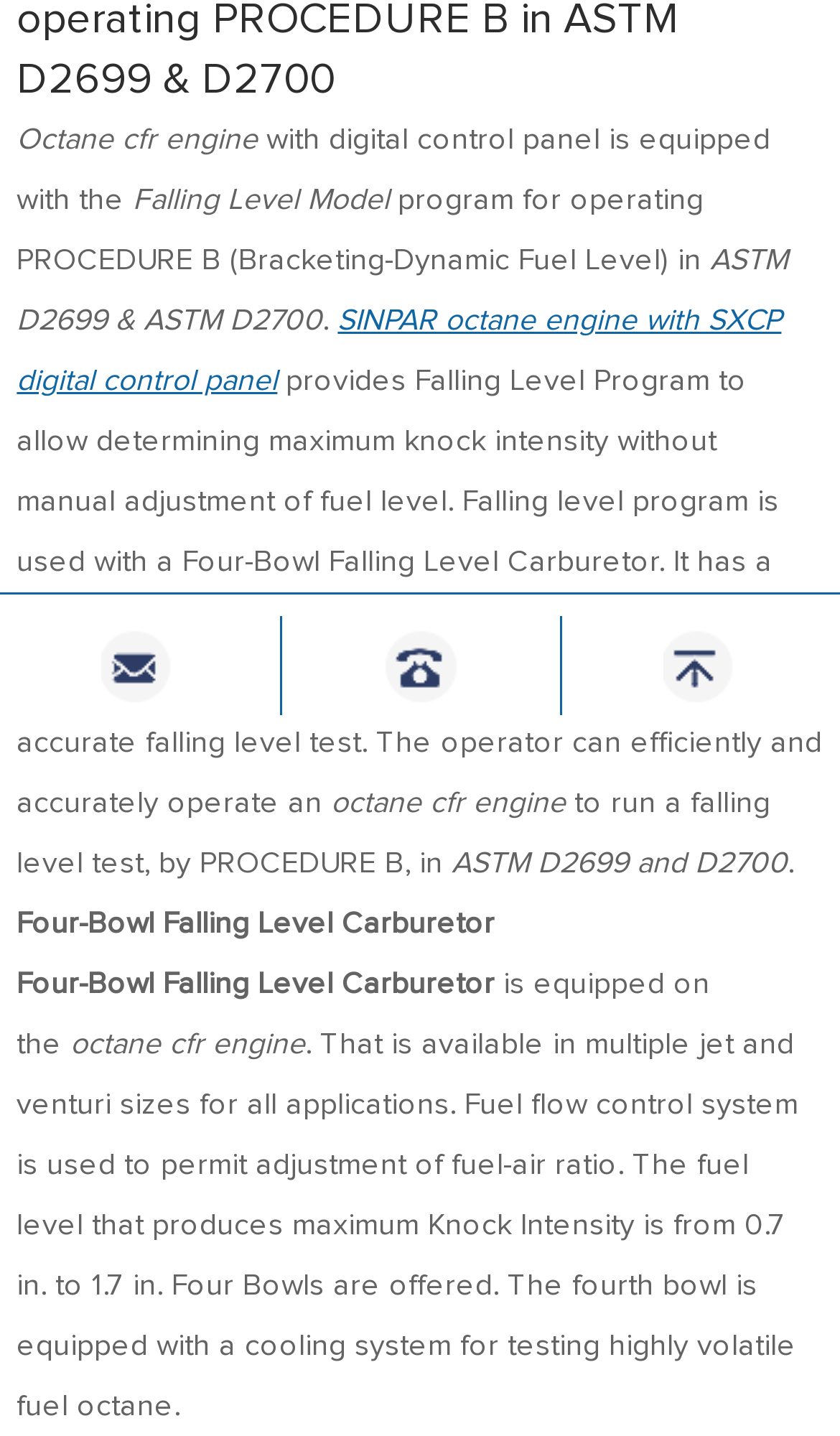Determine the bounding box for the described HTML element: "pt". Ensure the coordinates are four float numbers between 0 and 1 in the format [left, top, right, bottom].

[0.806, 0.392, 0.849, 0.414]